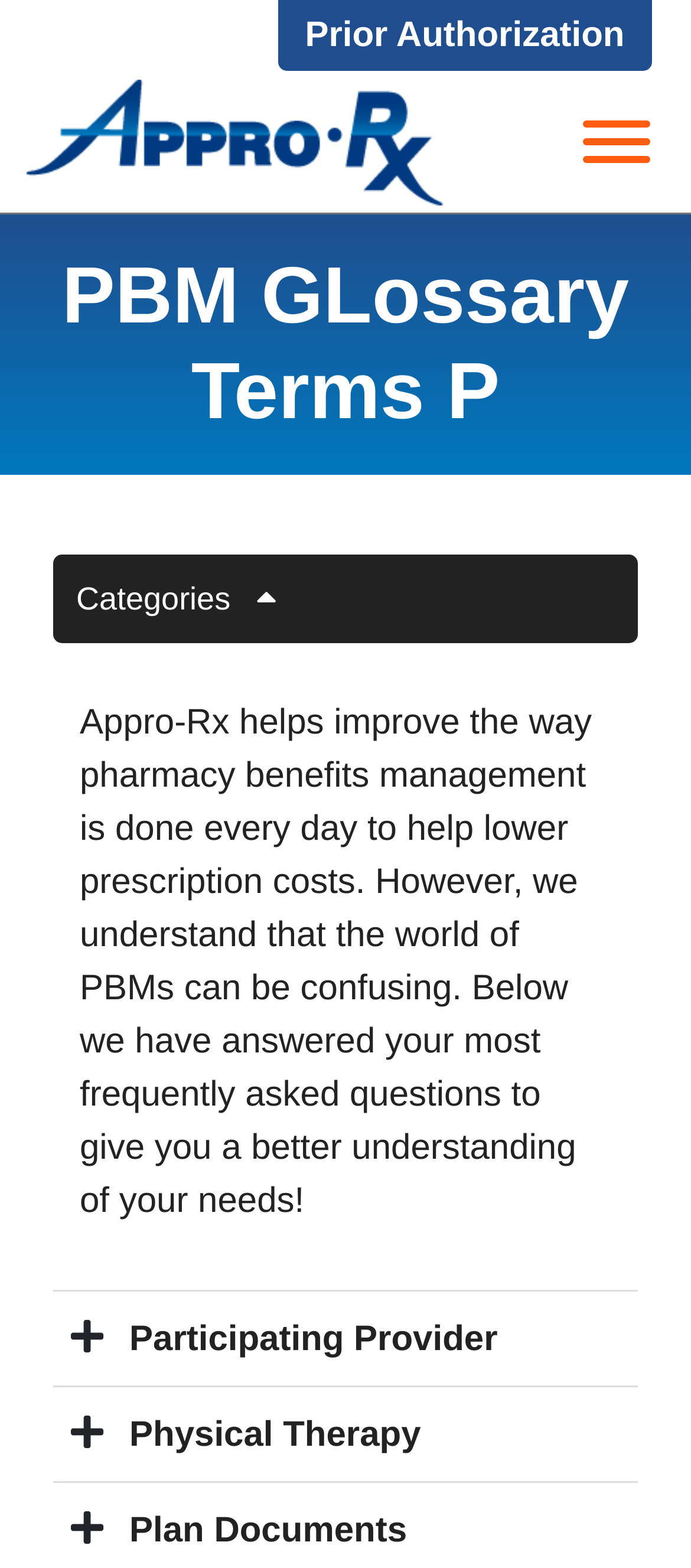Is the 'View Menu' button expanded?
Provide a thorough and detailed answer to the question.

The 'View Menu' button is located at the top right corner of the webpage, and its 'expanded' property is set to False, indicating that it is not expanded.